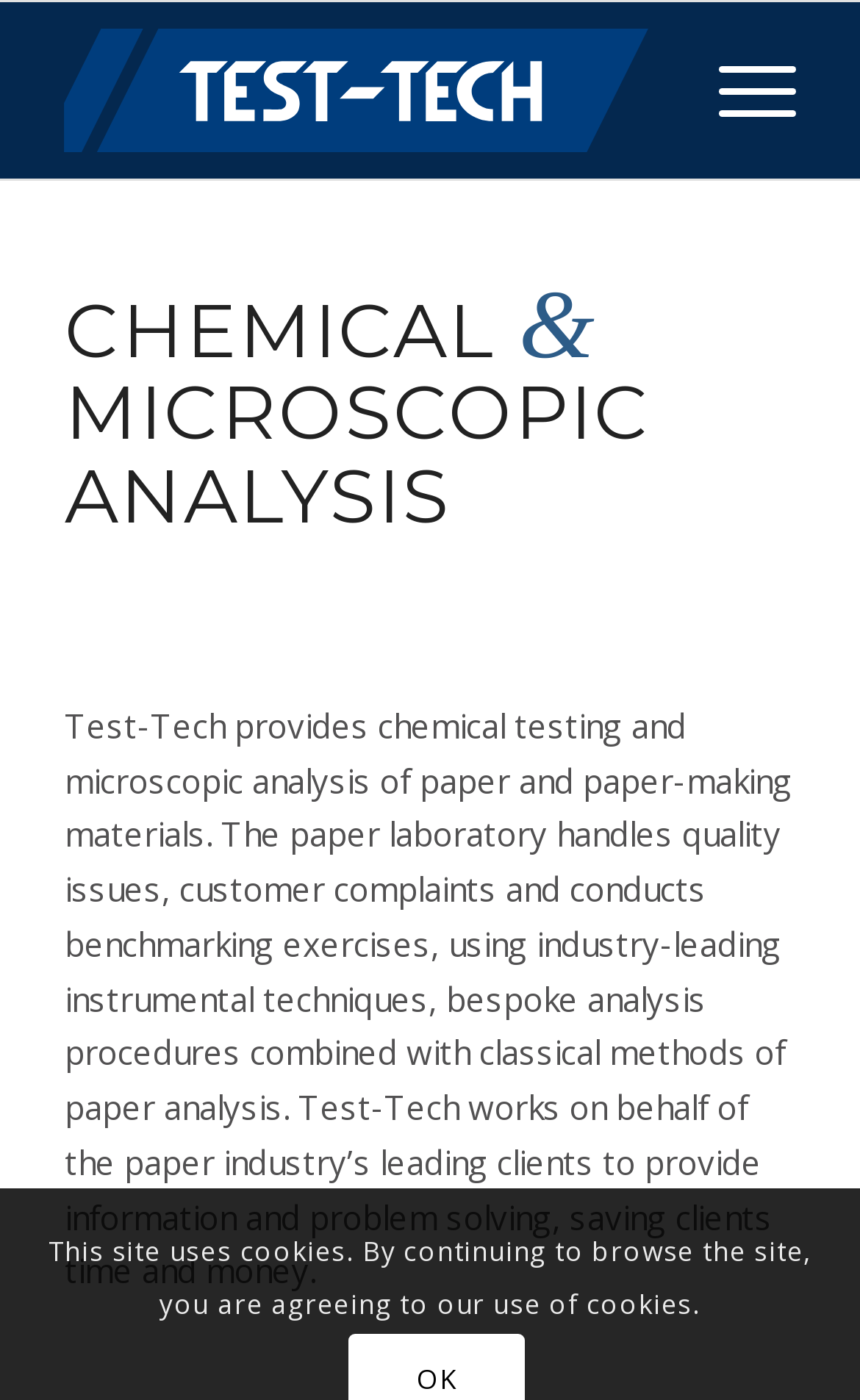Bounding box coordinates are given in the format (top-left x, top-left y, bottom-right x, bottom-right y). All values should be floating point numbers between 0 and 1. Provide the bounding box coordinate for the UI element described as: Menu

[0.784, 0.002, 0.925, 0.128]